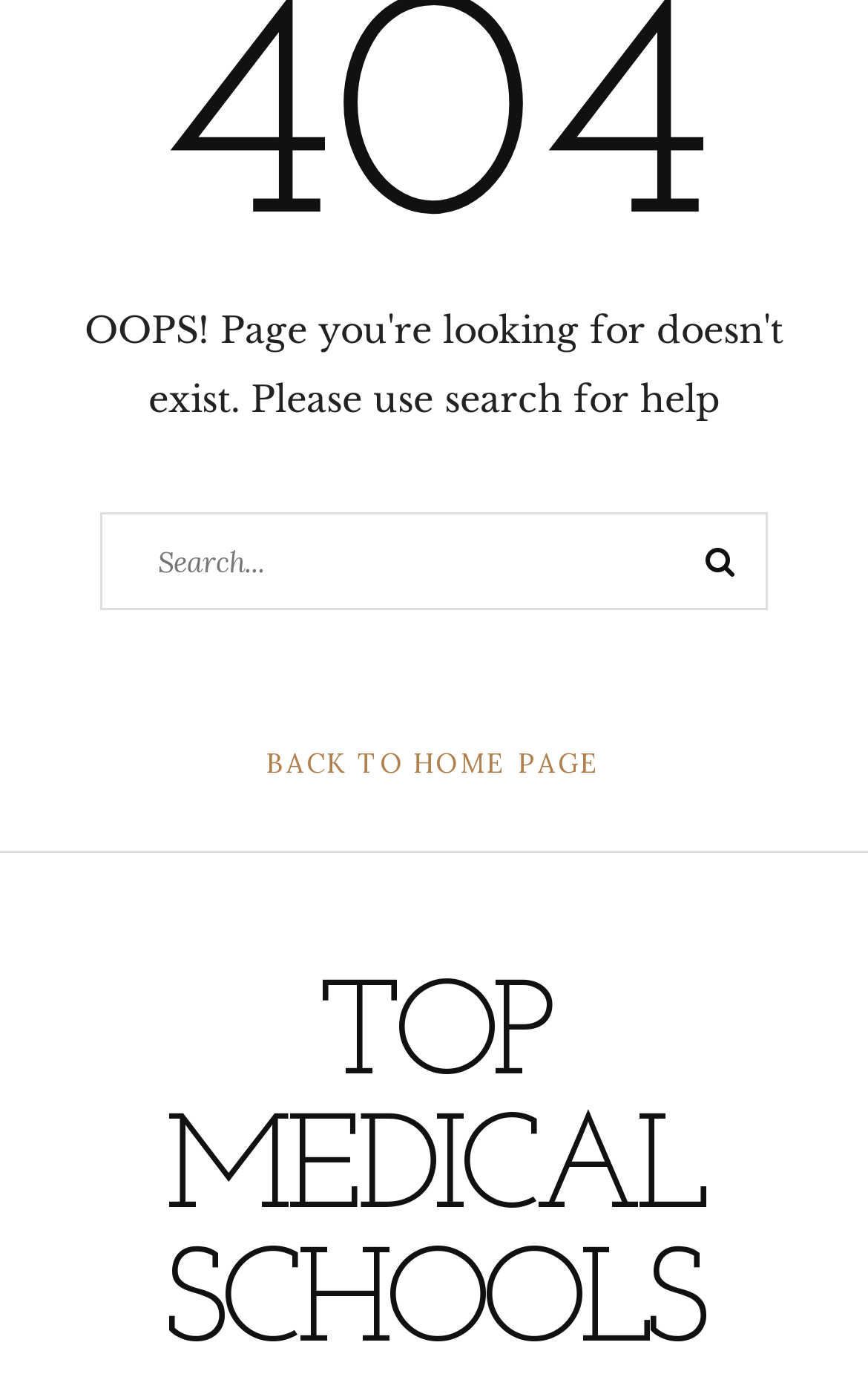From the webpage screenshot, identify the region described by Back to Home Page. Provide the bounding box coordinates as (top-left x, top-left y, bottom-right x, bottom-right y), with each value being a floating point number between 0 and 1.

[0.306, 0.541, 0.694, 0.57]